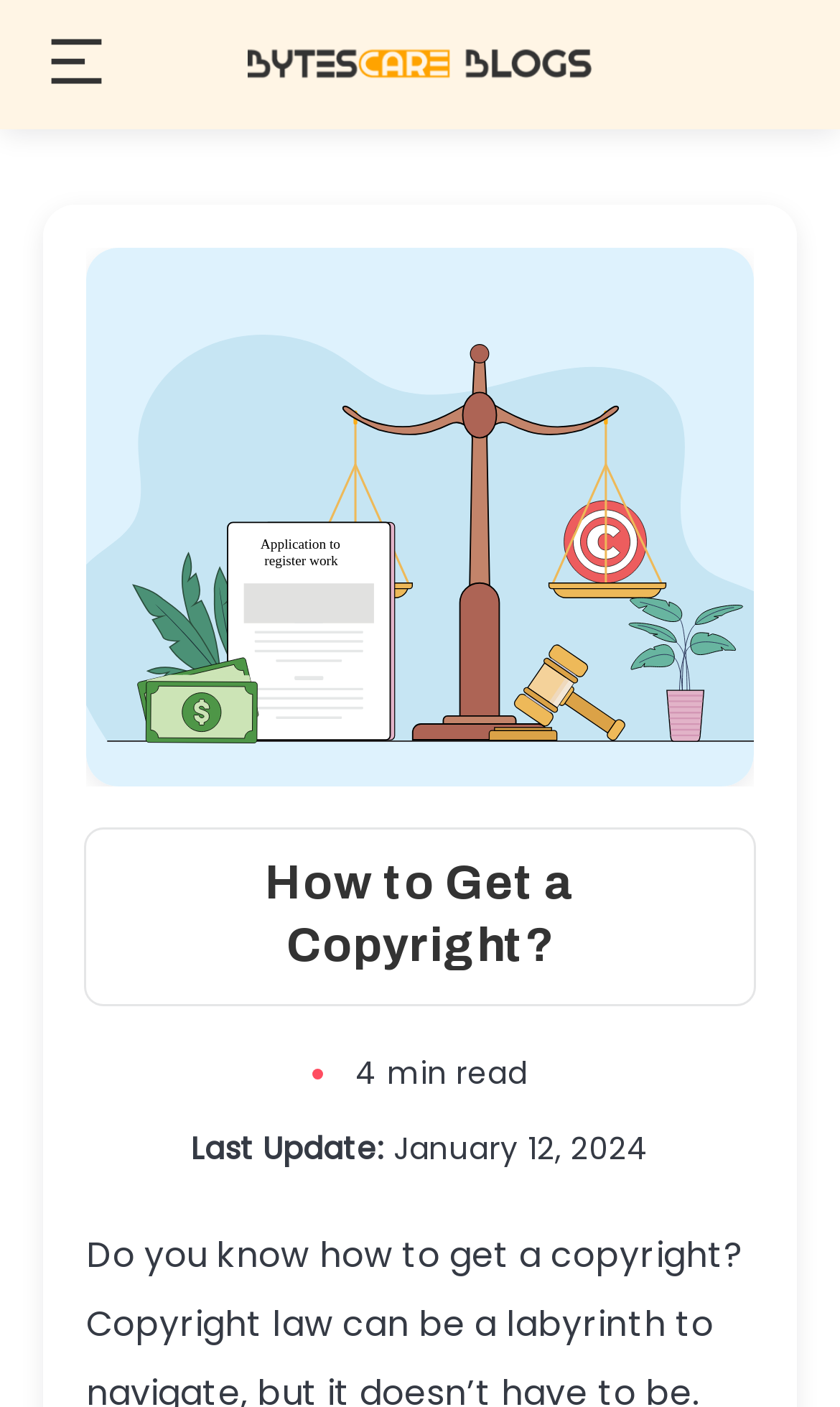Identify the text that serves as the heading for the webpage and generate it.

How to Get a Copyright?